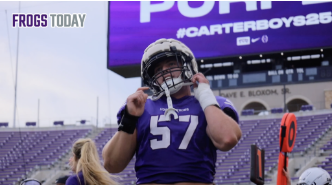Use the details in the image to answer the question thoroughly: 
What is the color of the jersey?

The color of the jersey can be determined by analyzing the image, which shows the football player wearing a jersey that reflects the team's colors, and the caption specifically mentions that the jersey is purple.